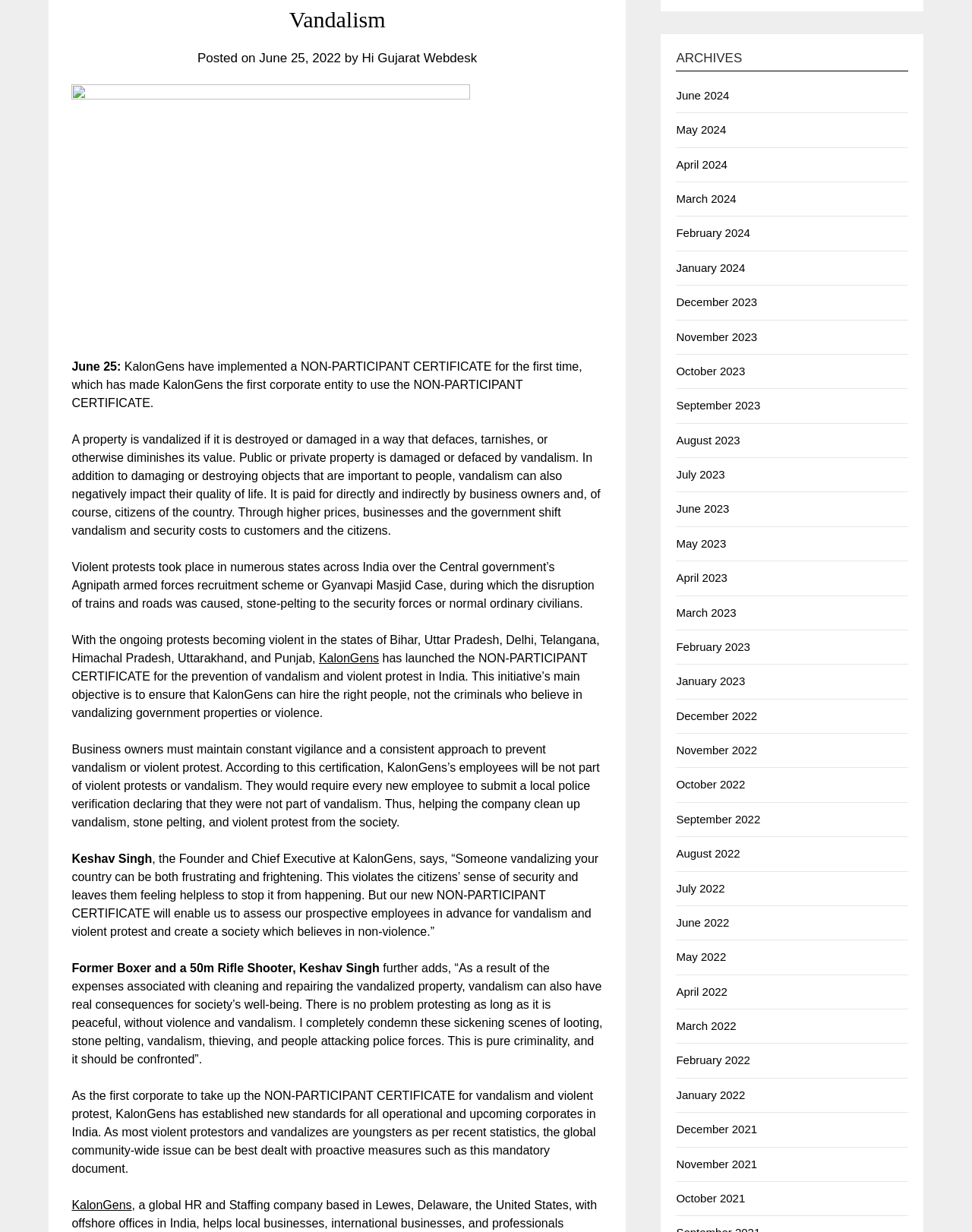Given the element description June 25, 2022June 25, 2022, identify the bounding box coordinates for the UI element on the webpage screenshot. The format should be (top-left x, top-left y, bottom-right x, bottom-right y), with values between 0 and 1.

[0.267, 0.041, 0.351, 0.053]